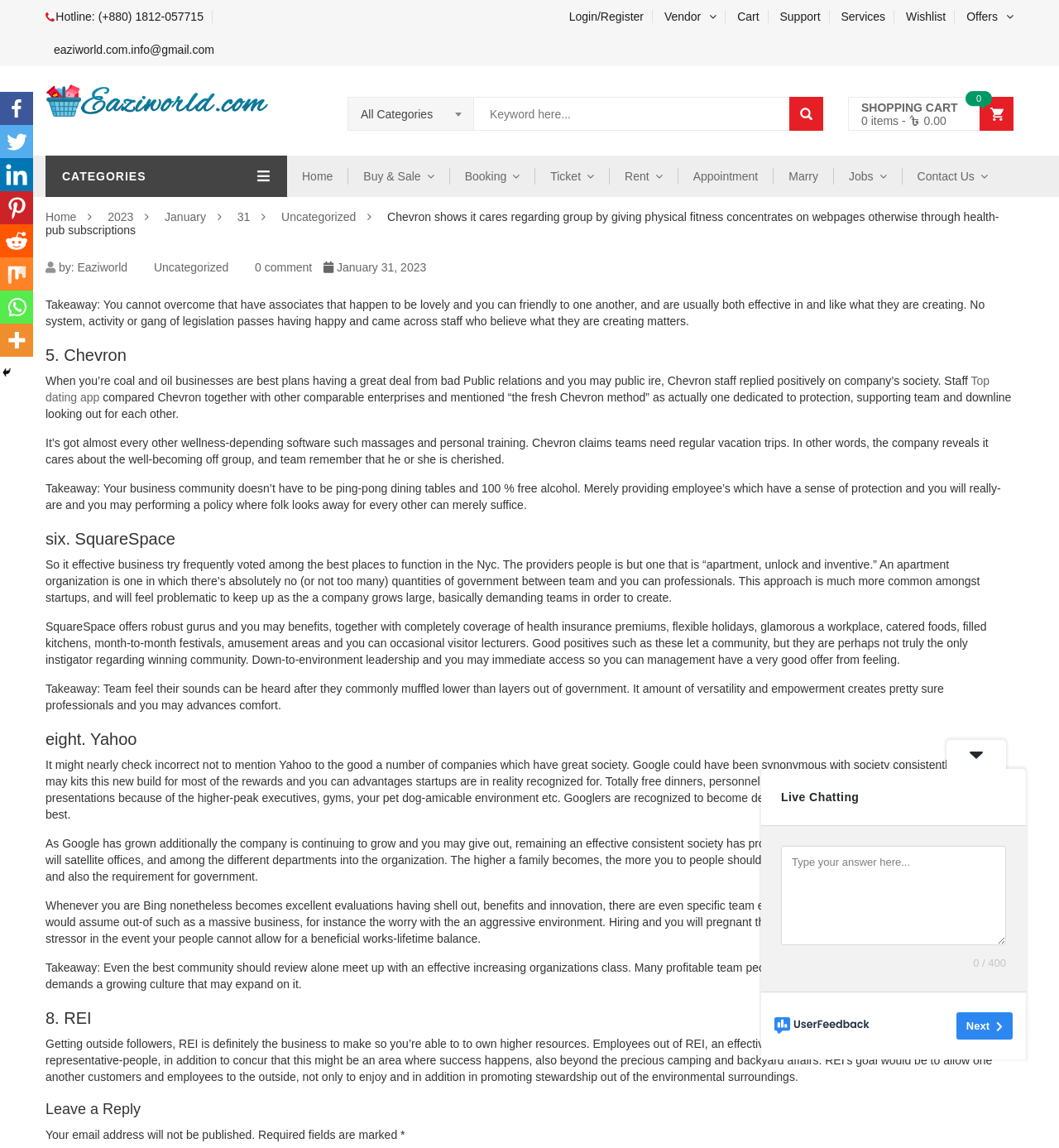Show the bounding box coordinates for the HTML element as described: "parent_node: Live Chatting".

[0.894, 0.645, 0.95, 0.67]